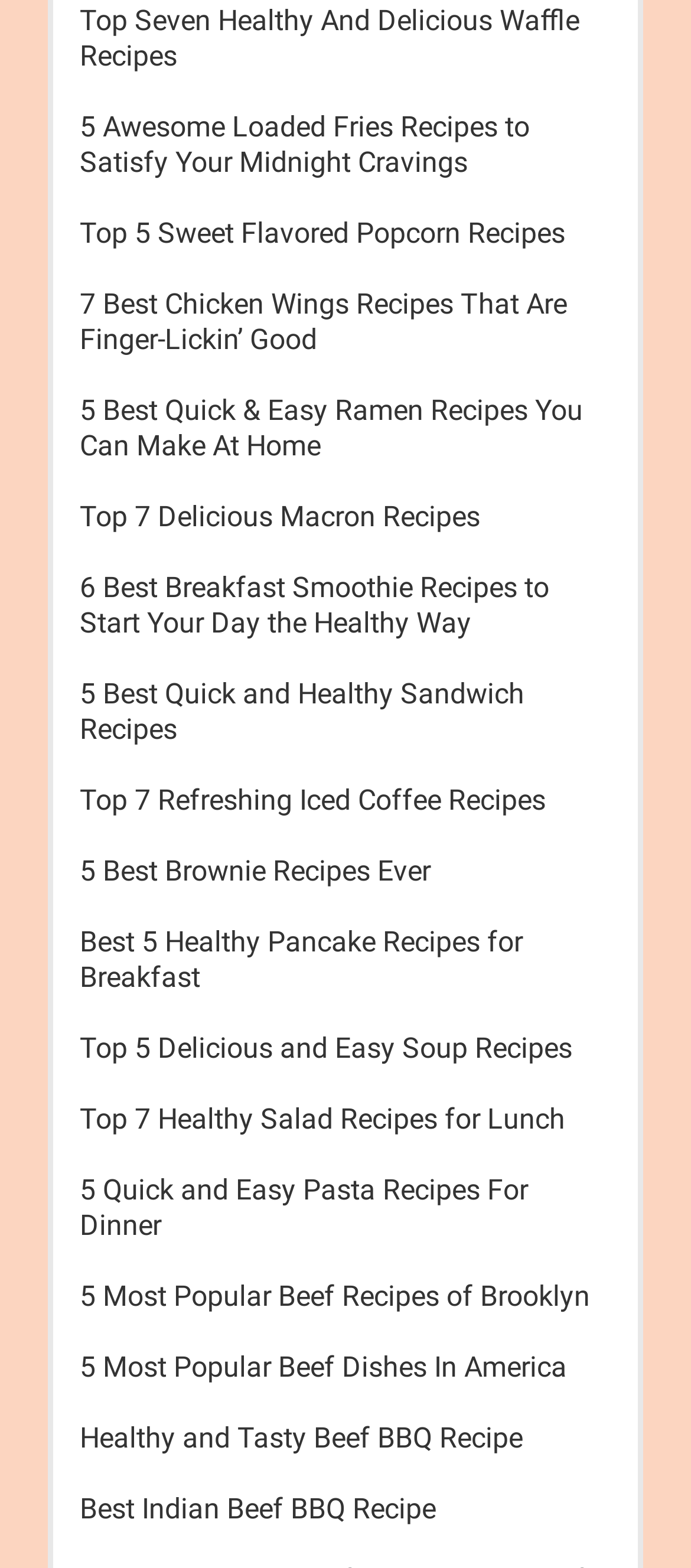Kindly respond to the following question with a single word or a brief phrase: 
How many recipe links are on this webpage?

20